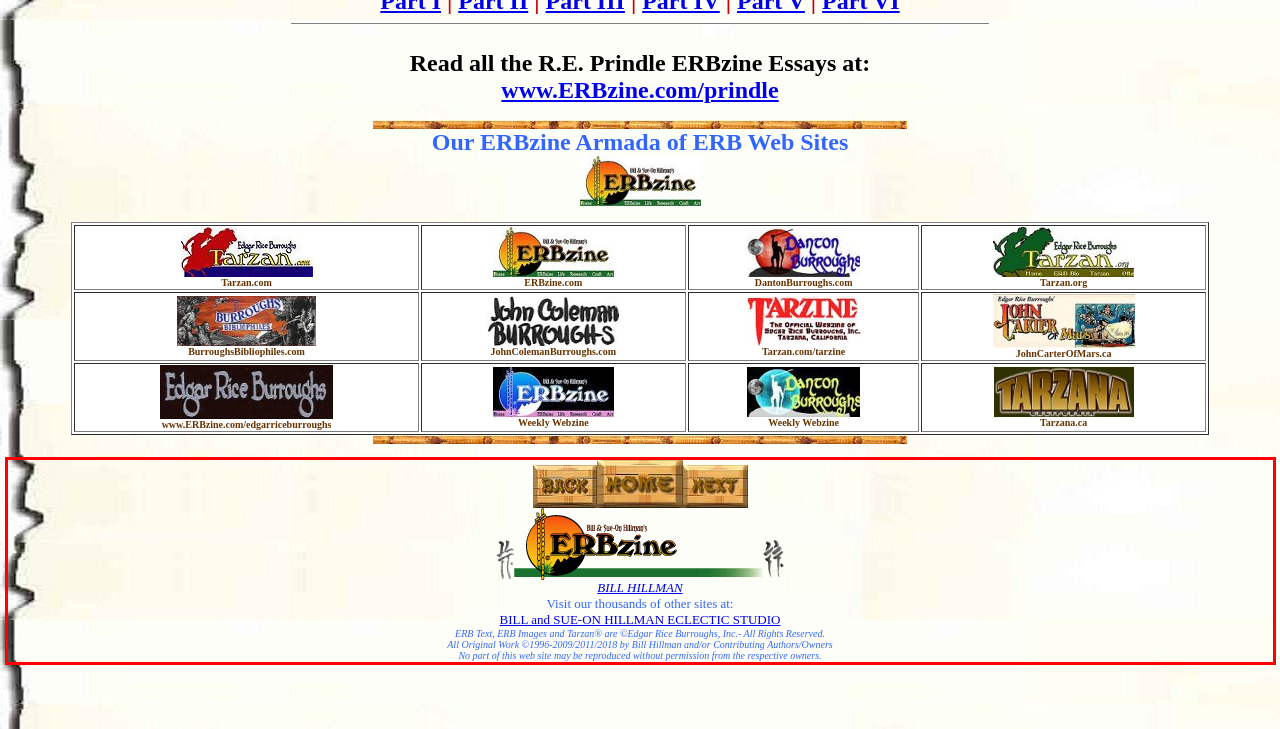Analyze the screenshot of the webpage that features a red bounding box and recognize the text content enclosed within this red bounding box.

BILL HILLMAN Visit our thousands of other sites at: BILL and SUE-ON HILLMAN ECLECTIC STUDIO ERB Text, ERB Images and Tarzan® are ©Edgar Rice Burroughs, Inc.- All Rights Reserved. All Original Work ©1996-2009/2011/2018 by Bill Hillman and/or Contributing Authors/Owners No part of this web site may be reproduced without permission from the respective owners.